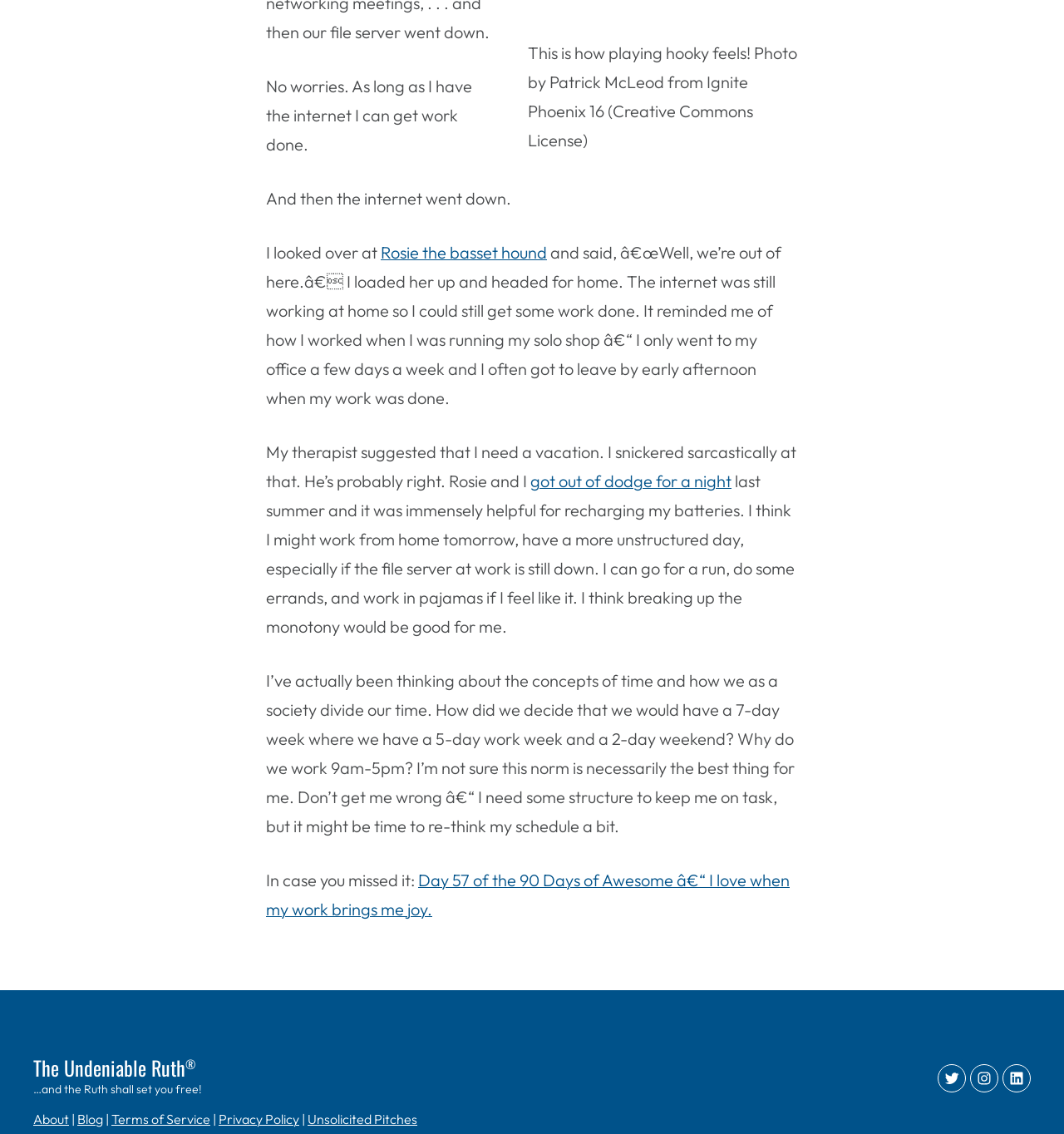Please locate the bounding box coordinates of the element that needs to be clicked to achieve the following instruction: "Visit the Twitter page". The coordinates should be four float numbers between 0 and 1, i.e., [left, top, right, bottom].

[0.882, 0.939, 0.907, 0.962]